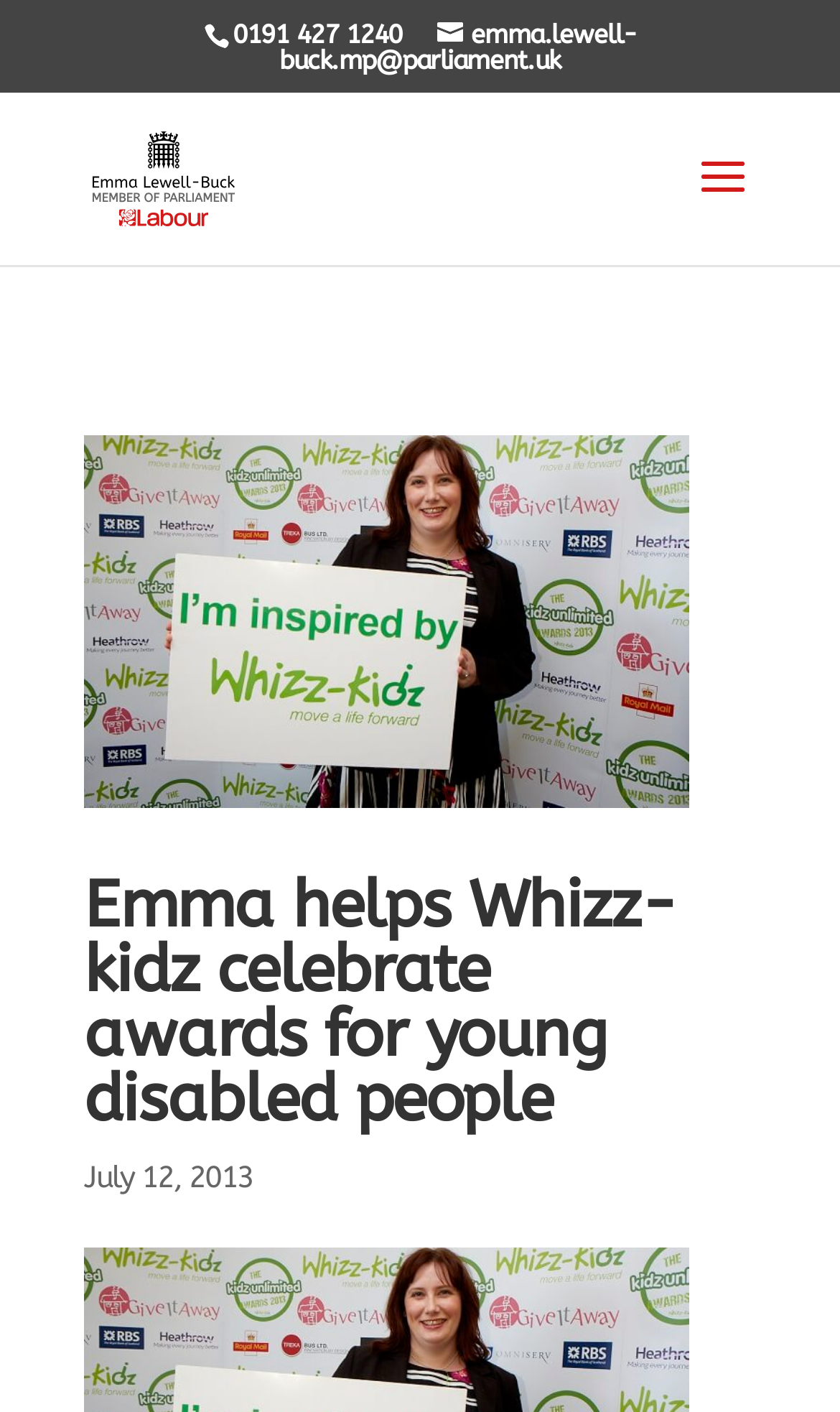Give the bounding box coordinates for the element described by: "emma.lewell-buck.mp@parliament.uk".

[0.333, 0.014, 0.758, 0.053]